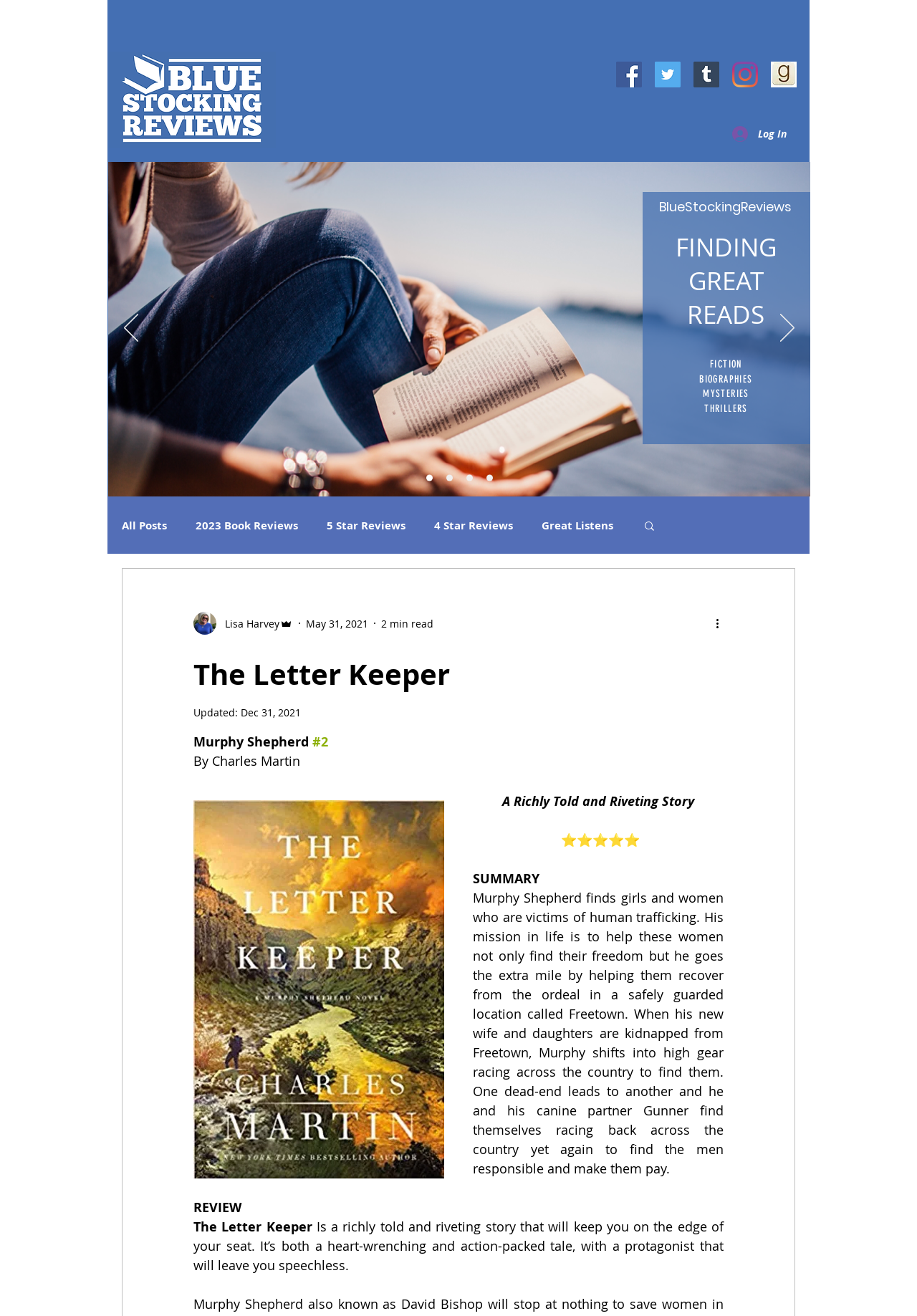Determine the bounding box coordinates of the clickable region to execute the instruction: "Click on the Facebook social icon". The coordinates should be four float numbers between 0 and 1, denoted as [left, top, right, bottom].

[0.672, 0.047, 0.7, 0.066]